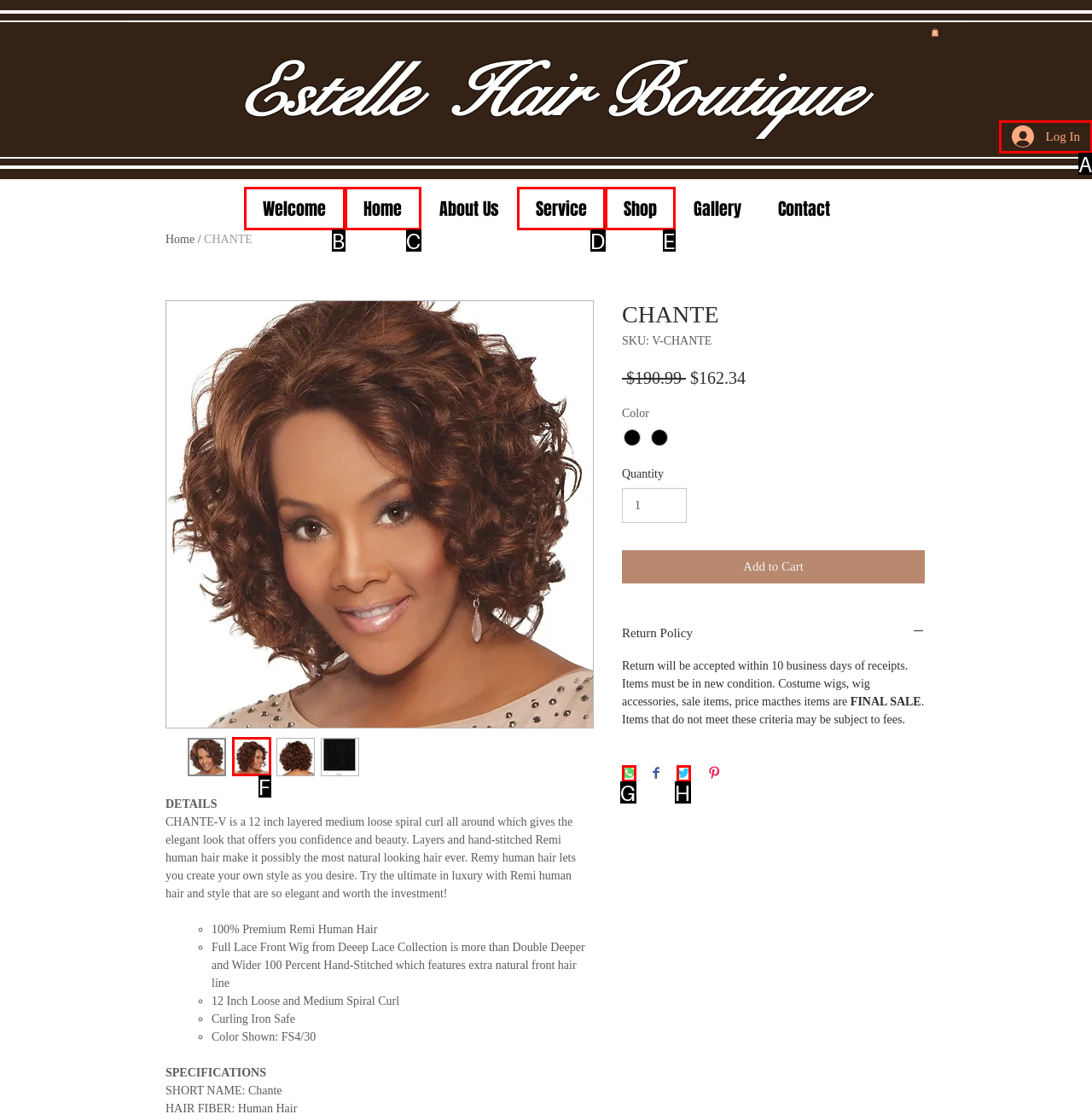Based on the choices marked in the screenshot, which letter represents the correct UI element to perform the task: Click the 'Log In' button?

A